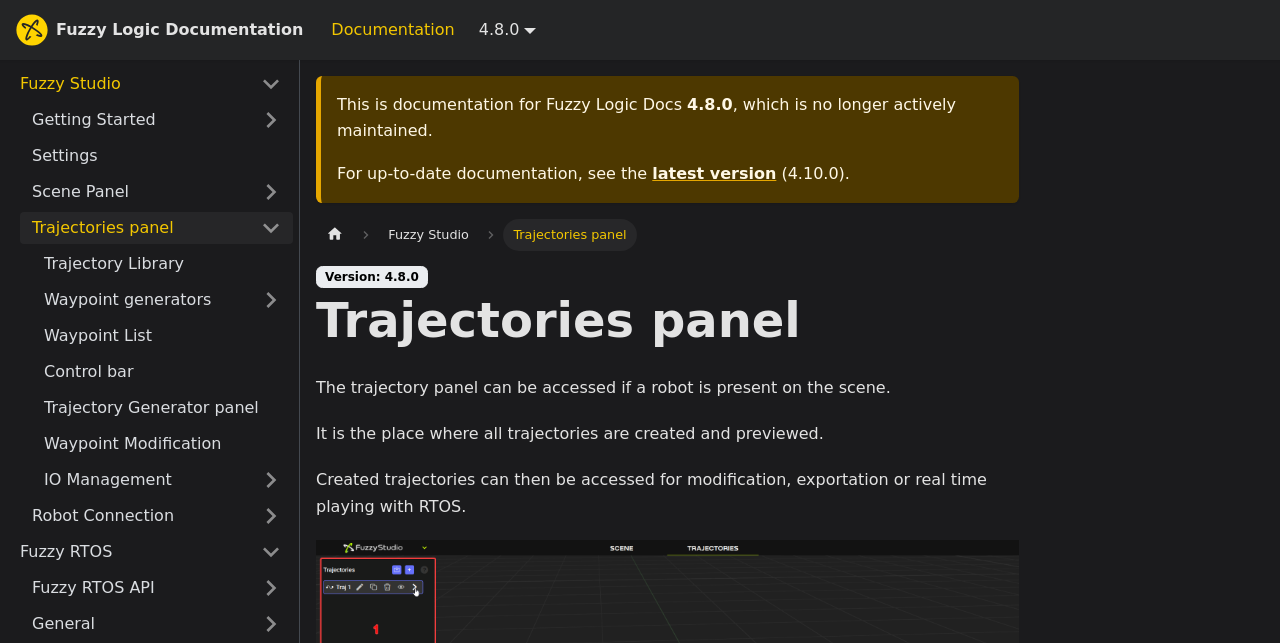Please provide the bounding box coordinates for the element that needs to be clicked to perform the instruction: "Go to Documentation". The coordinates must consist of four float numbers between 0 and 1, formatted as [left, top, right, bottom].

[0.249, 0.02, 0.365, 0.073]